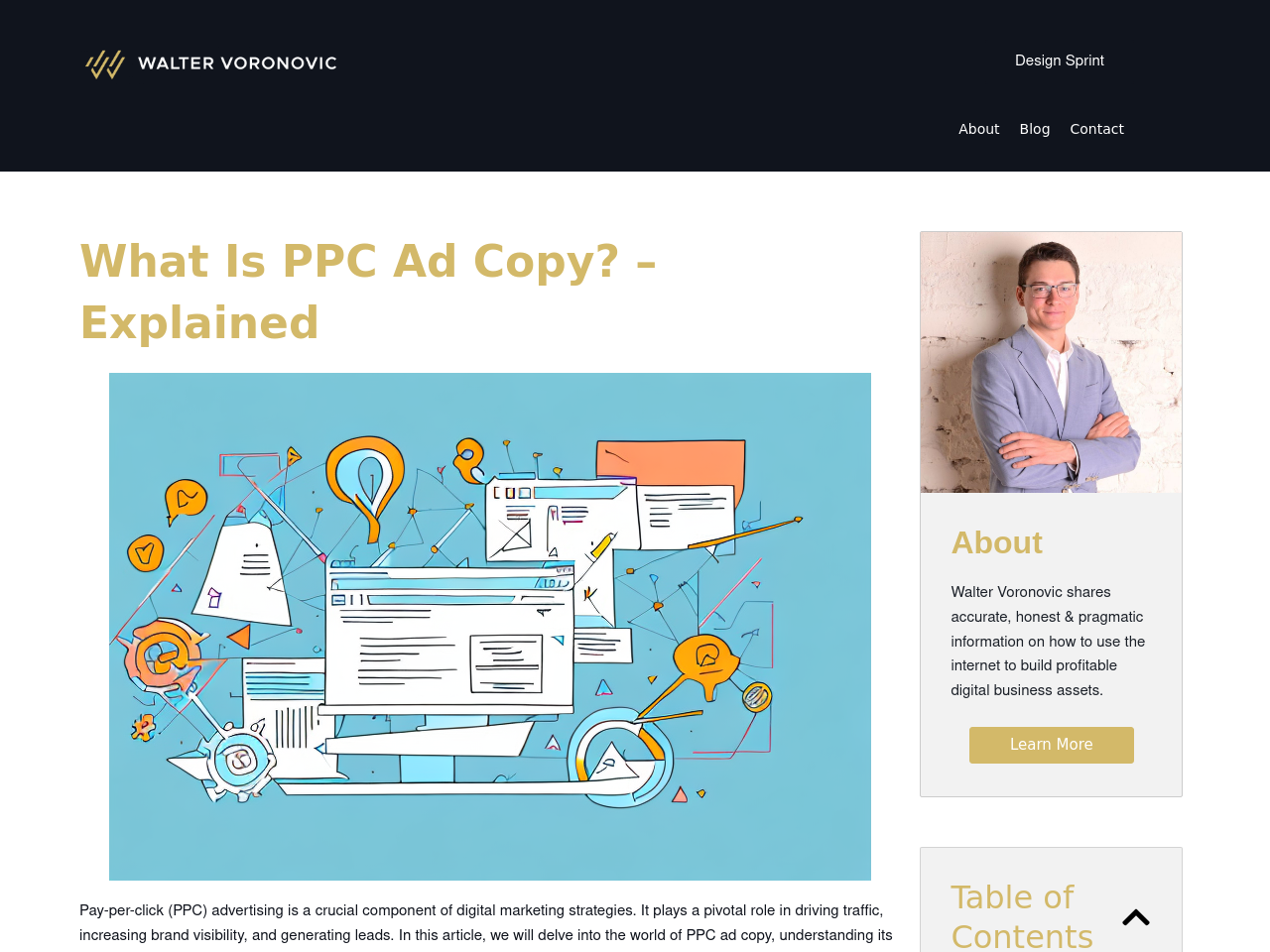Answer the question with a brief word or phrase:
What is the topic of the main image on the webpage?

Facebook ads